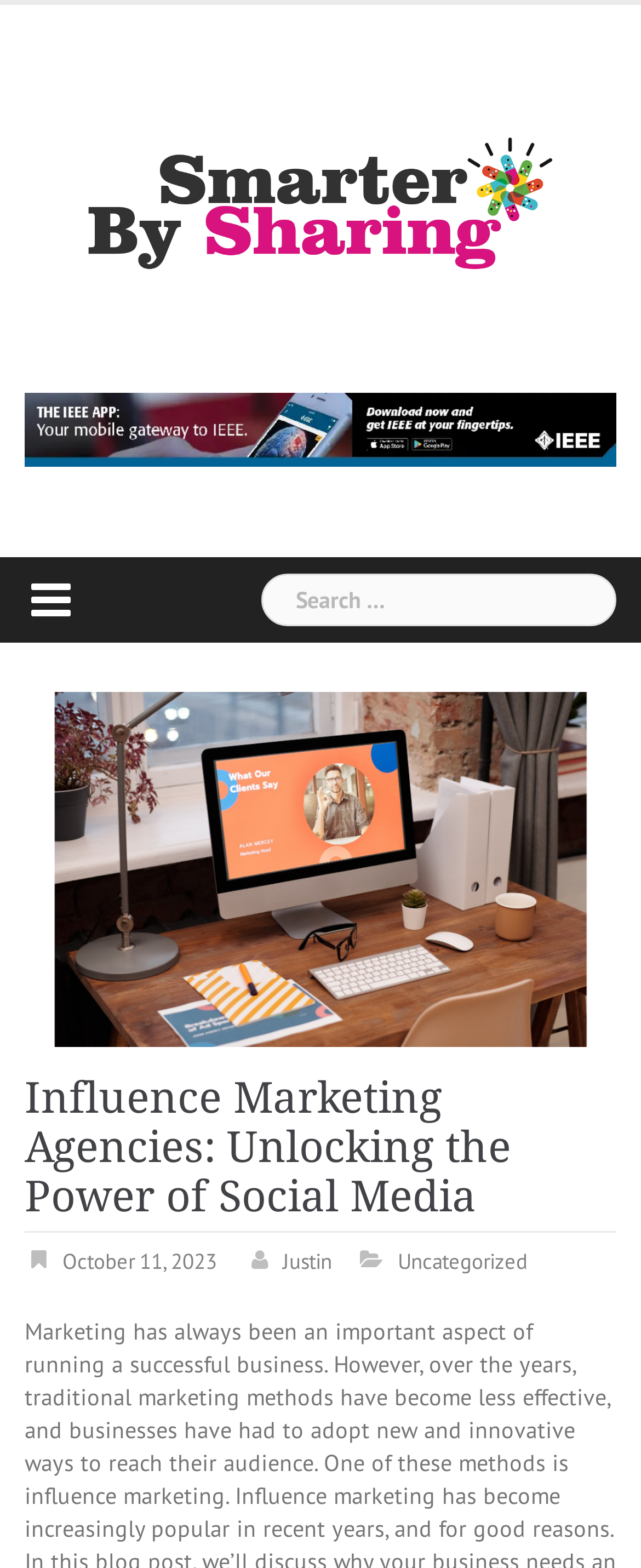Detail the various sections and features of the webpage.

The webpage appears to be a blog post or article about influence marketing agencies and social media. At the top left of the page, there is a logo or icon with the text "Smarter by Sharing" next to it. Below the logo, there is a search bar with a label "Search for:" where users can input their queries.

The main content of the page is headed by a title "Influence Marketing Agencies: Unlocking the Power of Social Media" which is prominently displayed in the middle of the page. The title is followed by the date "October 11, 2023" and the author's name "Justin" on the right side. Additionally, there is a category label "Uncategorized" on the far right.

There are no other notable UI elements or images on the page besides the logo and the search bar. The overall layout is simple and easy to navigate, with a clear focus on the main content of the article.